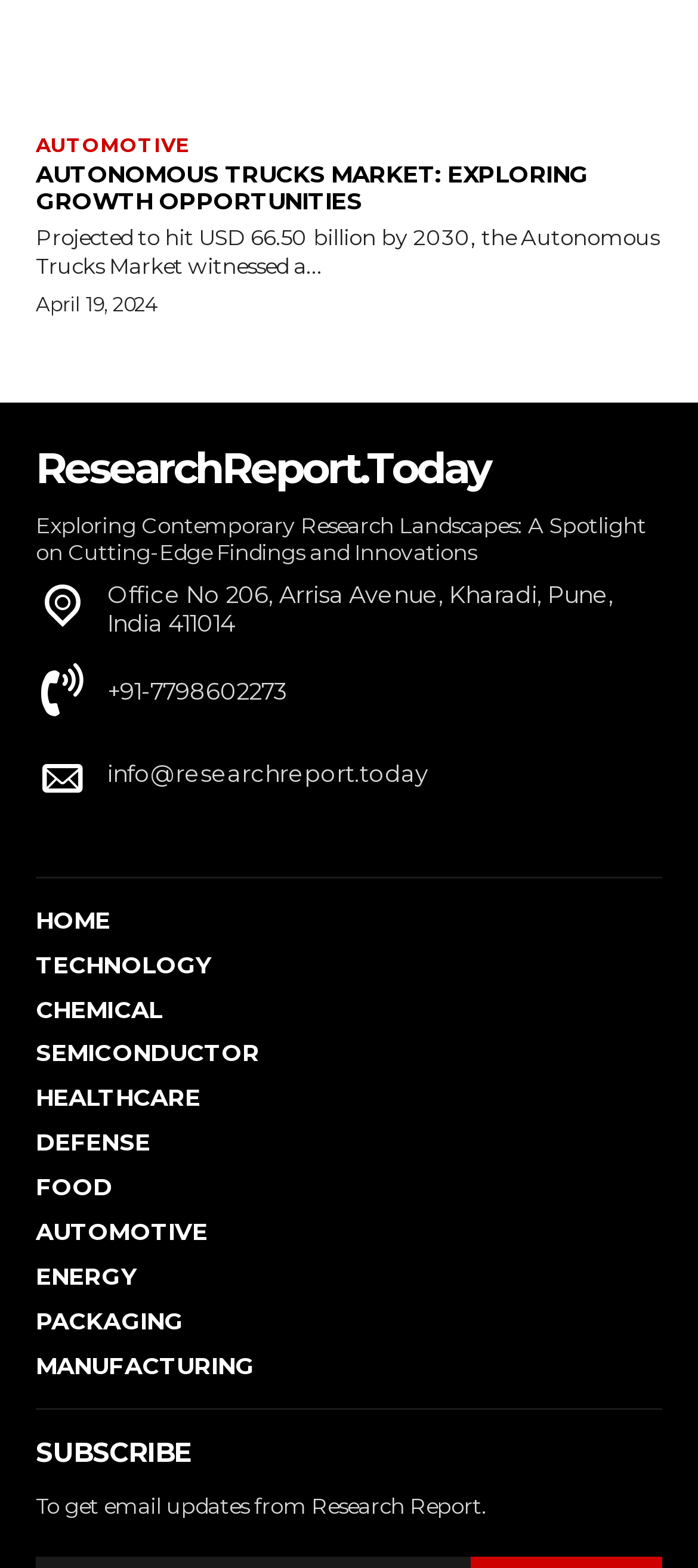Identify the coordinates of the bounding box for the element described below: "parent_node: info@researchreport.today aria-label="icon_box"". Return the coordinates as four float numbers between 0 and 1: [left, top, right, bottom].

[0.051, 0.477, 0.613, 0.512]